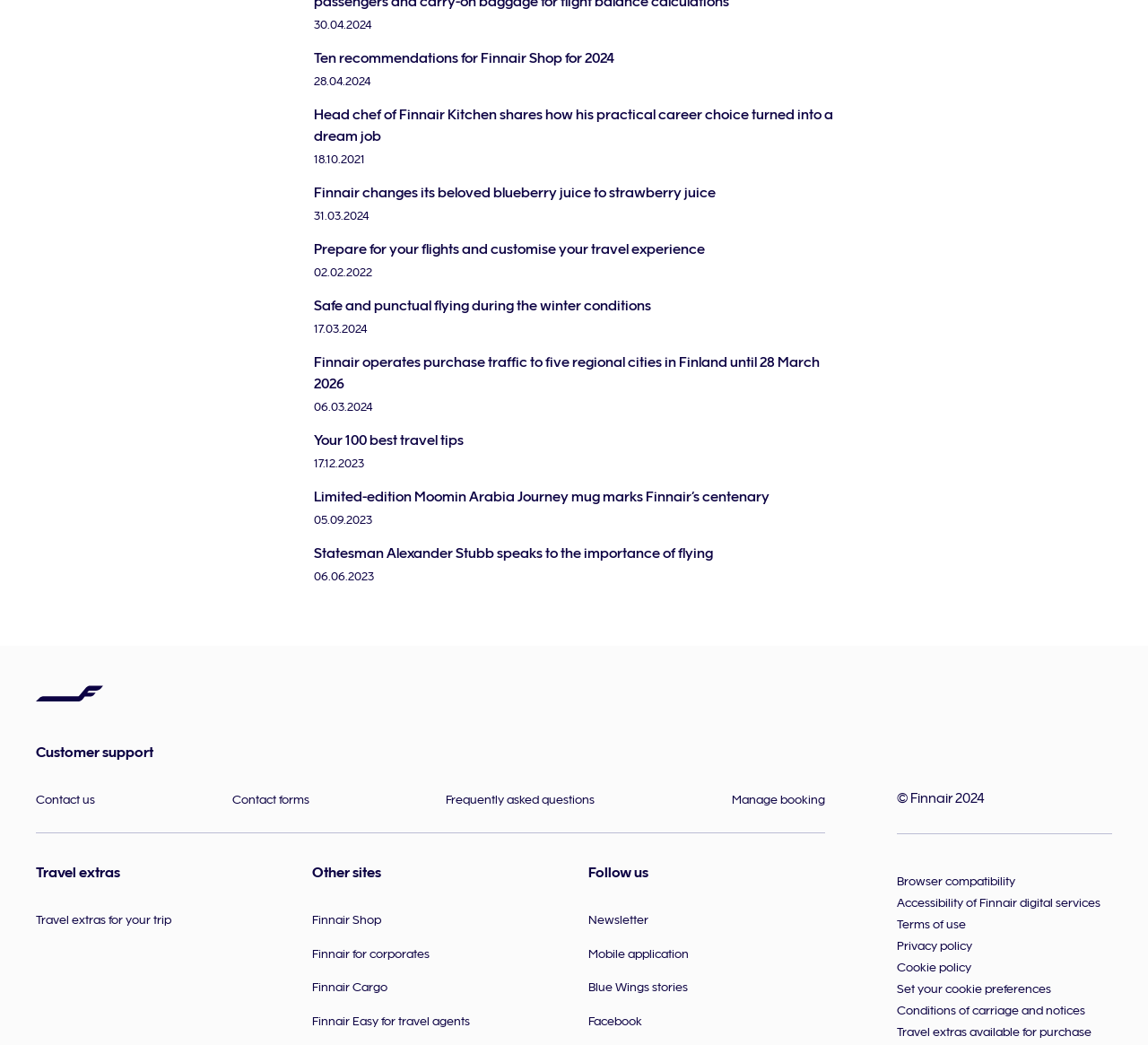What is the copyright year mentioned at the bottom of the page?
Make sure to answer the question with a detailed and comprehensive explanation.

I looked at the bottom of the page and found the copyright information, which mentions the year 2024.